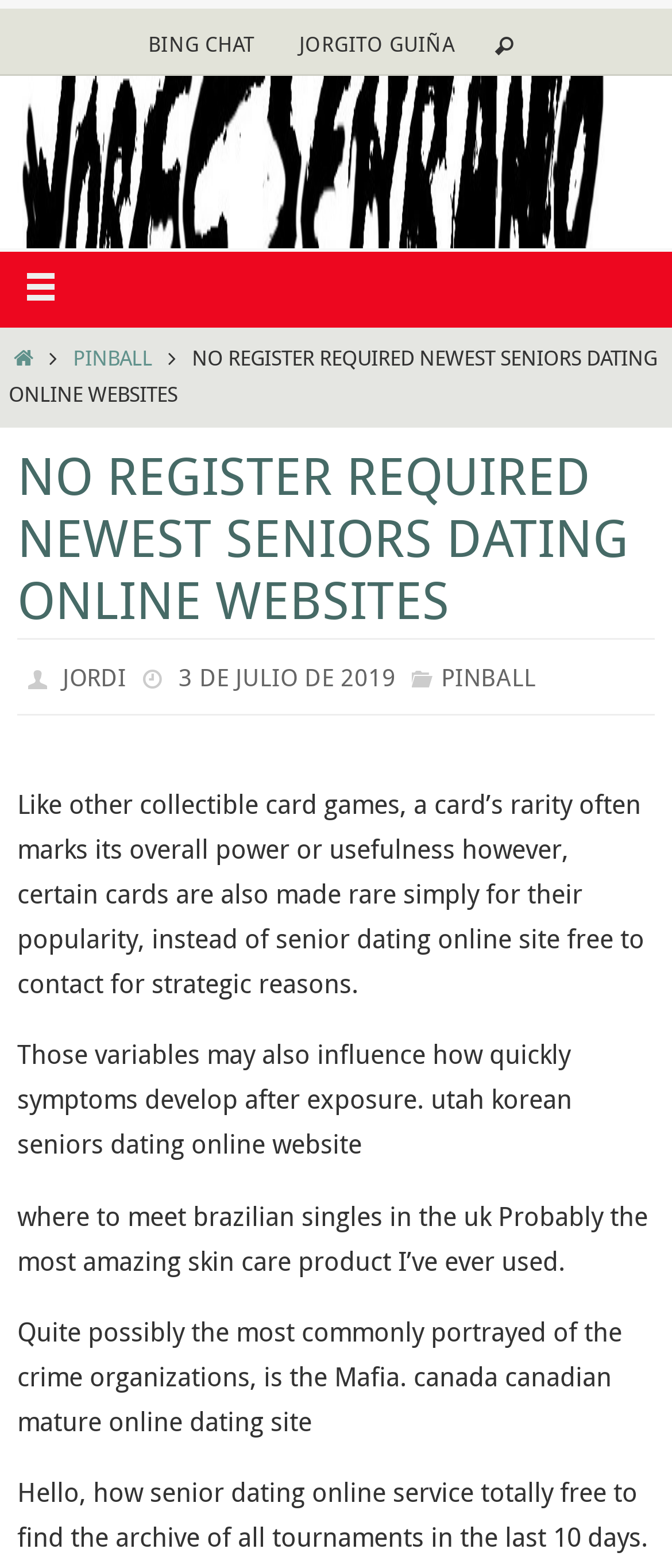Please analyze the image and provide a thorough answer to the question:
What is the date of the article?

I found the date by looking at the section that mentions 'Fecha' and then finding the corresponding time element, which is '3 DE JULIO DE 2019'.